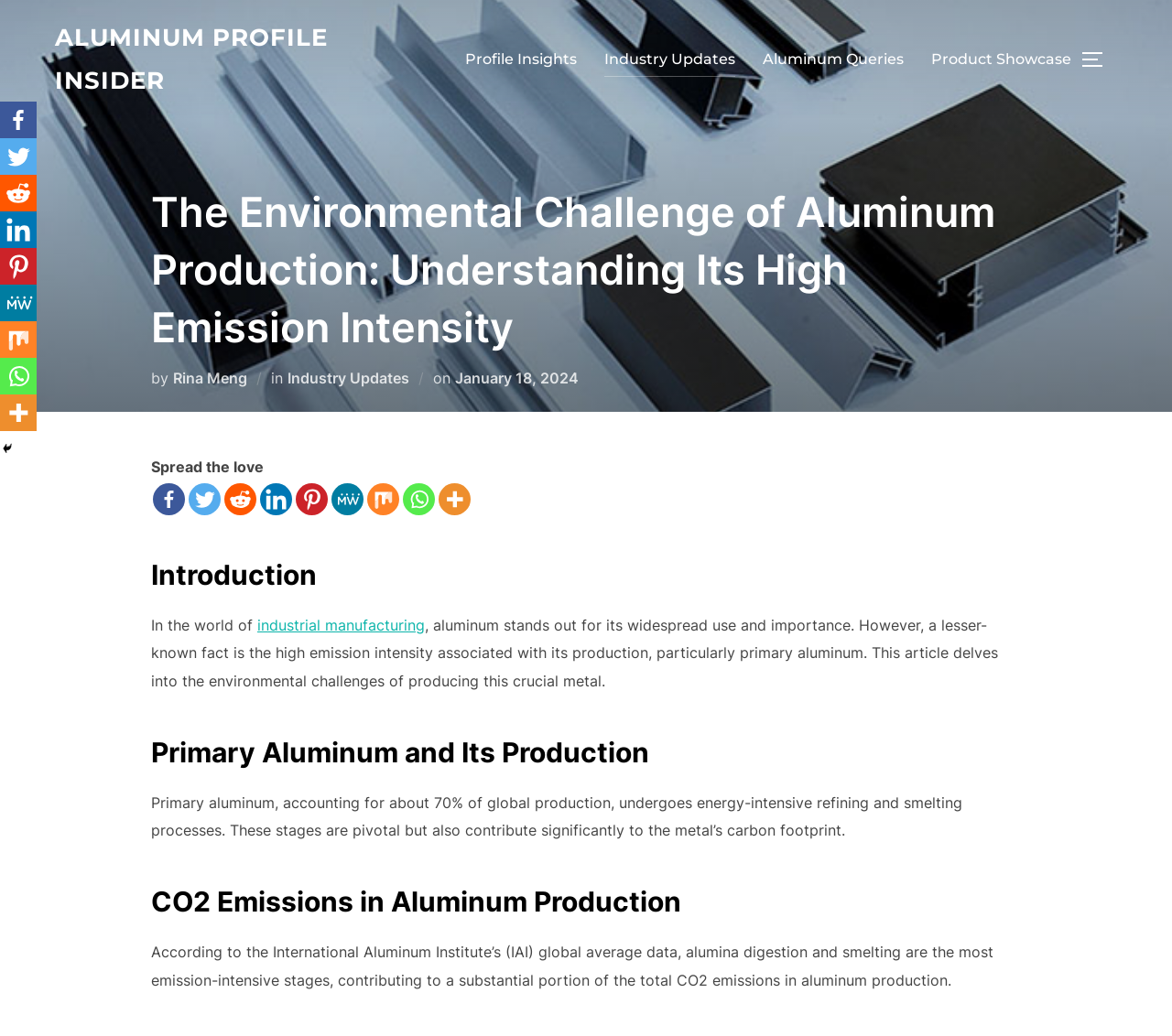Please locate the bounding box coordinates of the element that should be clicked to complete the given instruction: "Read the article by Rina Meng".

[0.148, 0.356, 0.211, 0.373]